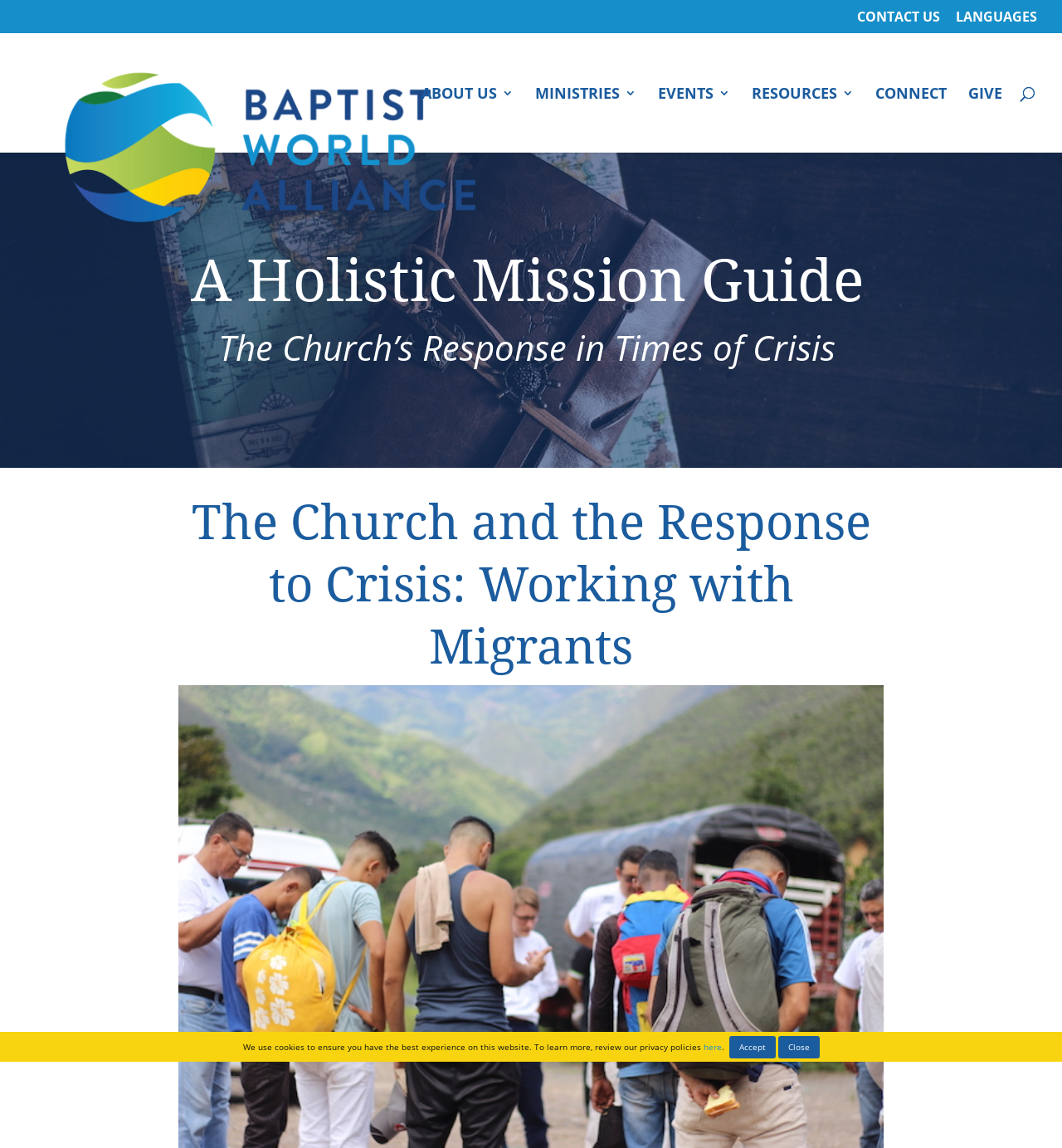Identify and extract the heading text of the webpage.

The Church and the Response to Crisis: Working with Migrants